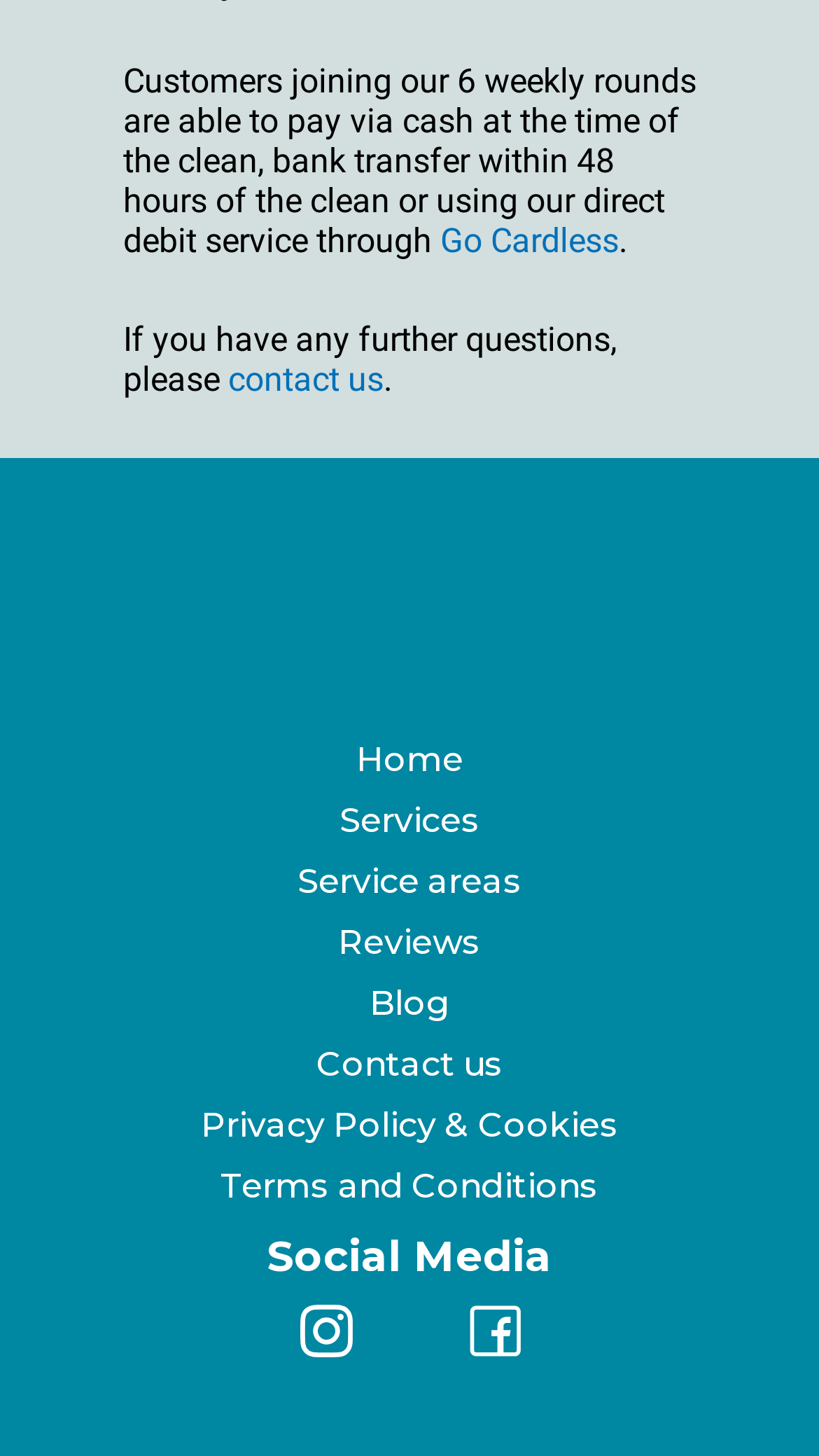Provide a brief response to the question below using a single word or phrase: 
What is the purpose of the Go Cardless service?

For direct debit